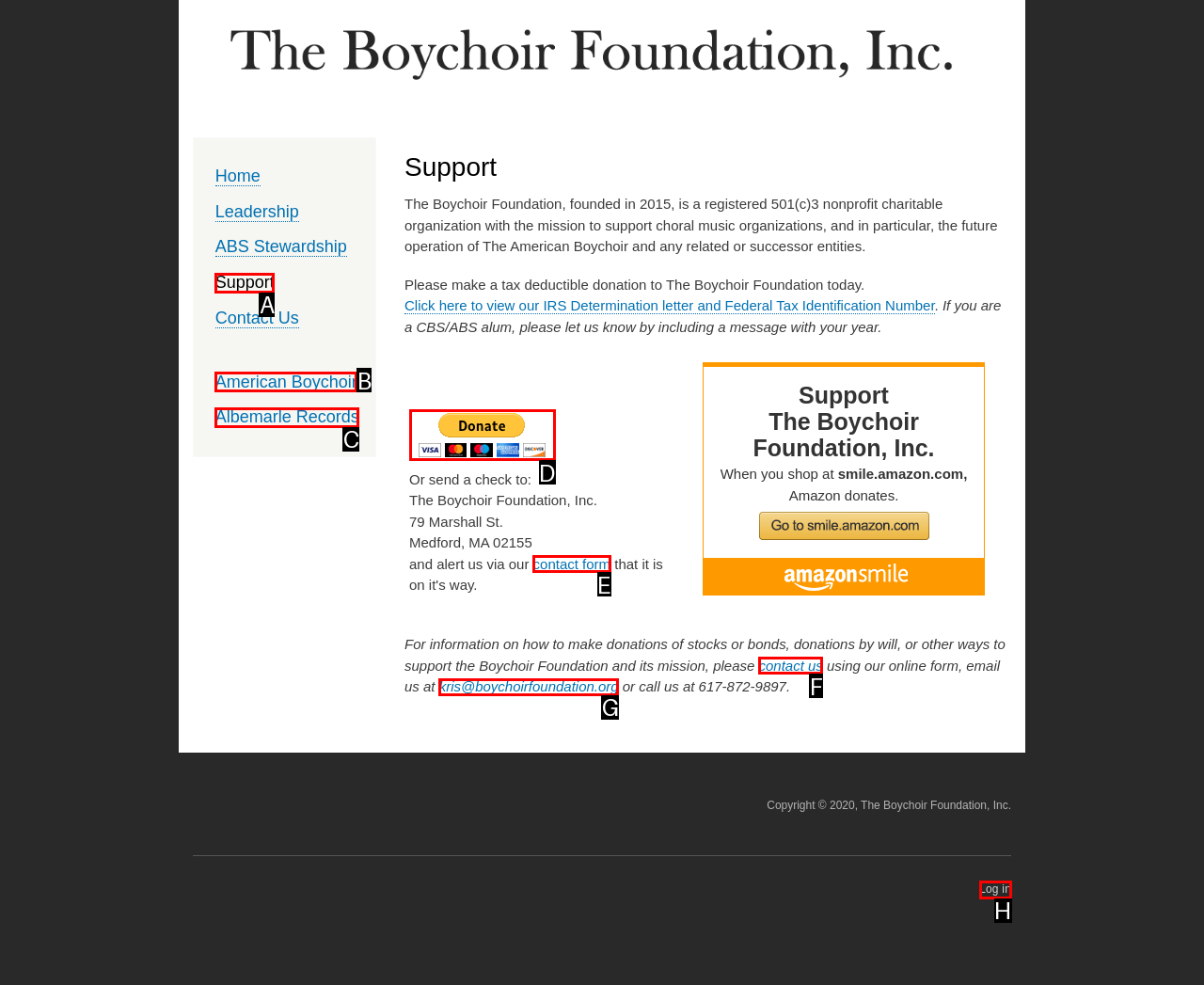To complete the instruction: Make a tax deductible donation, which HTML element should be clicked?
Respond with the option's letter from the provided choices.

D